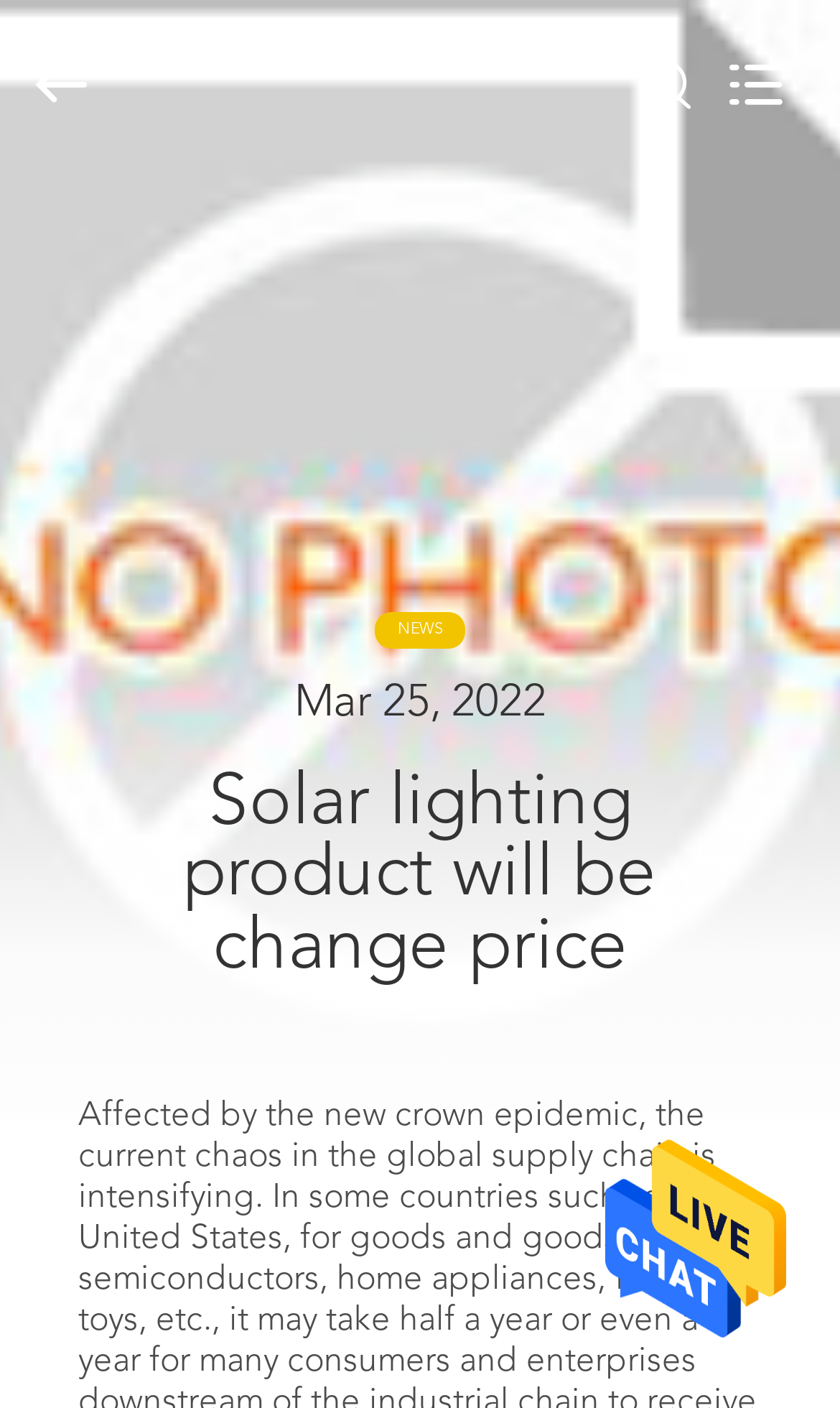What is the topmost link on the webpage?
Provide an in-depth answer to the question, covering all aspects.

By analyzing the bounding box coordinates, I found that the link 'HOME' has the smallest y1 value (0.122) among all links, indicating it is the topmost link on the webpage.